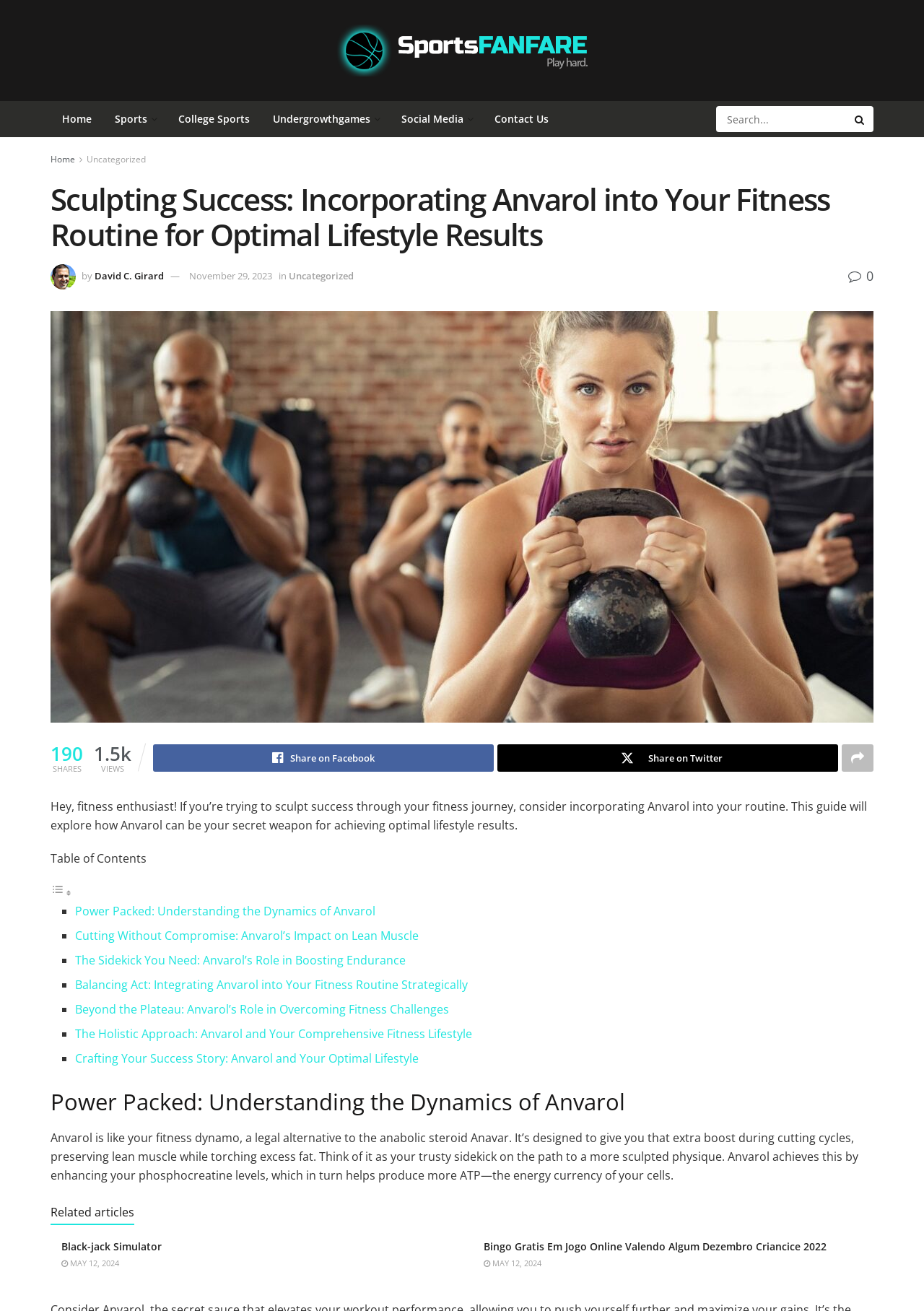Please identify the bounding box coordinates of the element on the webpage that should be clicked to follow this instruction: "Share the article on Facebook". The bounding box coordinates should be given as four float numbers between 0 and 1, formatted as [left, top, right, bottom].

[0.166, 0.568, 0.534, 0.589]